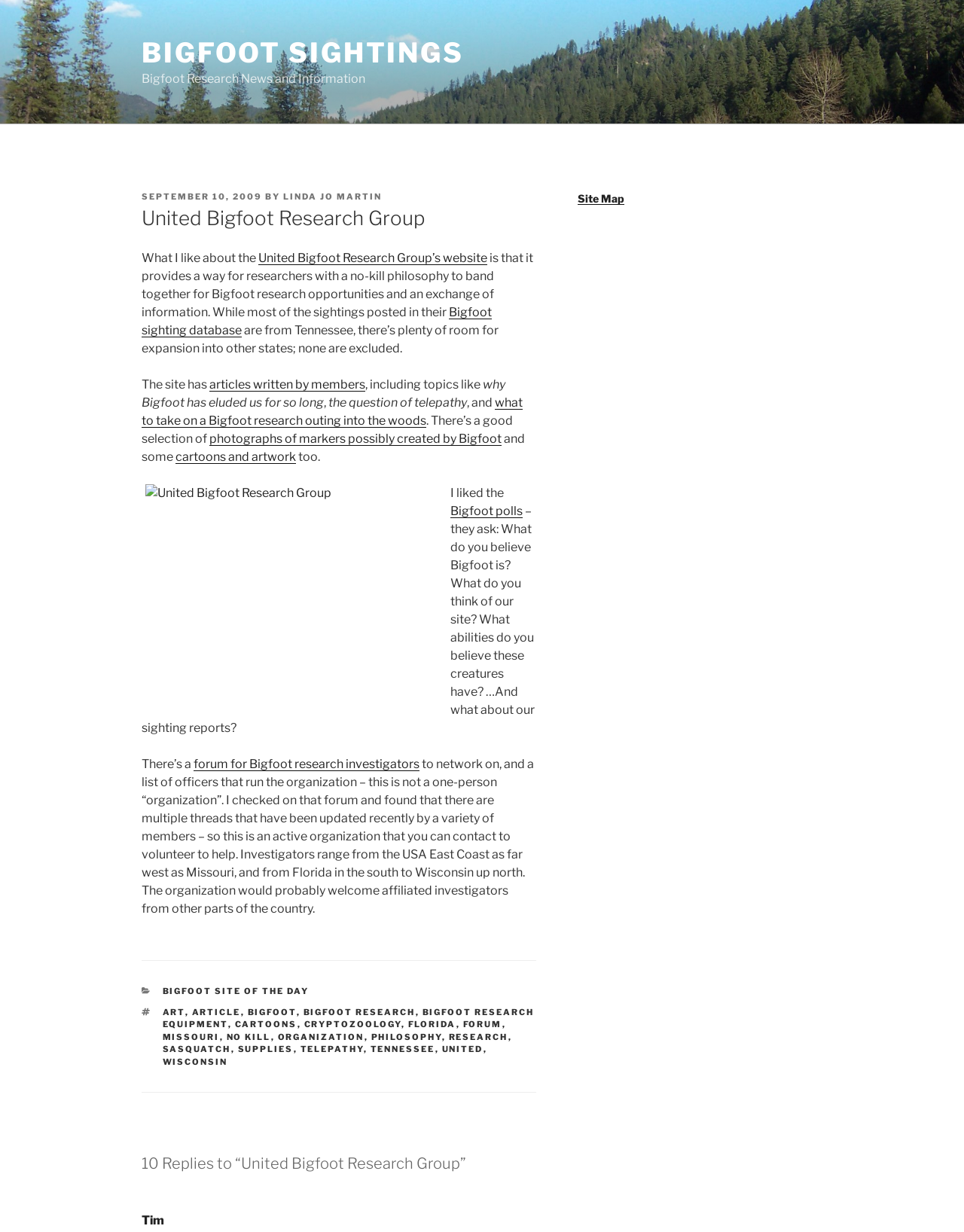Please find the bounding box for the following UI element description. Provide the coordinates in (top-left x, top-left y, bottom-right x, bottom-right y) format, with values between 0 and 1: Recipes

None